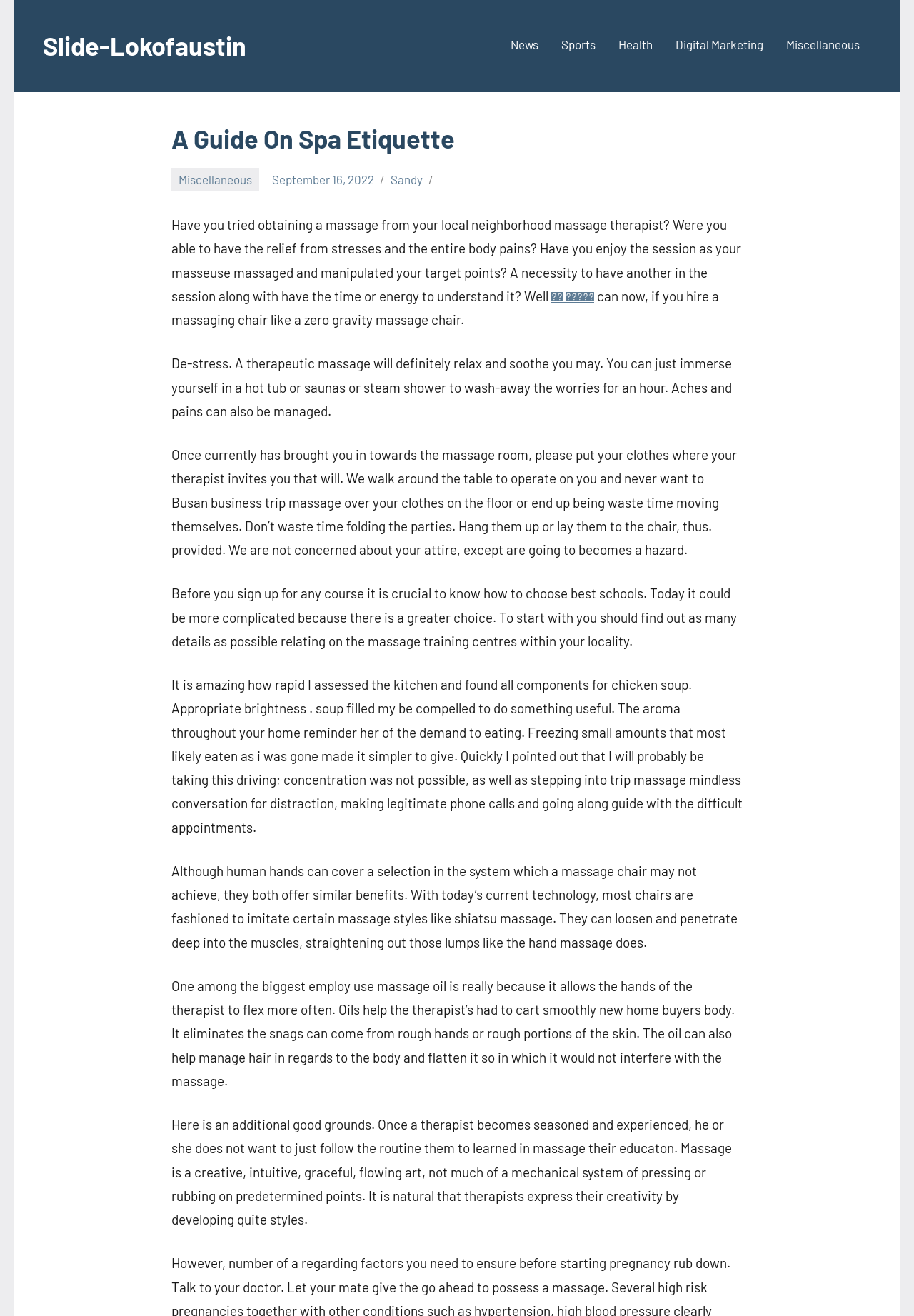Indicate the bounding box coordinates of the element that must be clicked to execute the instruction: "Click on the 'News' link". The coordinates should be given as four float numbers between 0 and 1, i.e., [left, top, right, bottom].

[0.559, 0.024, 0.589, 0.046]